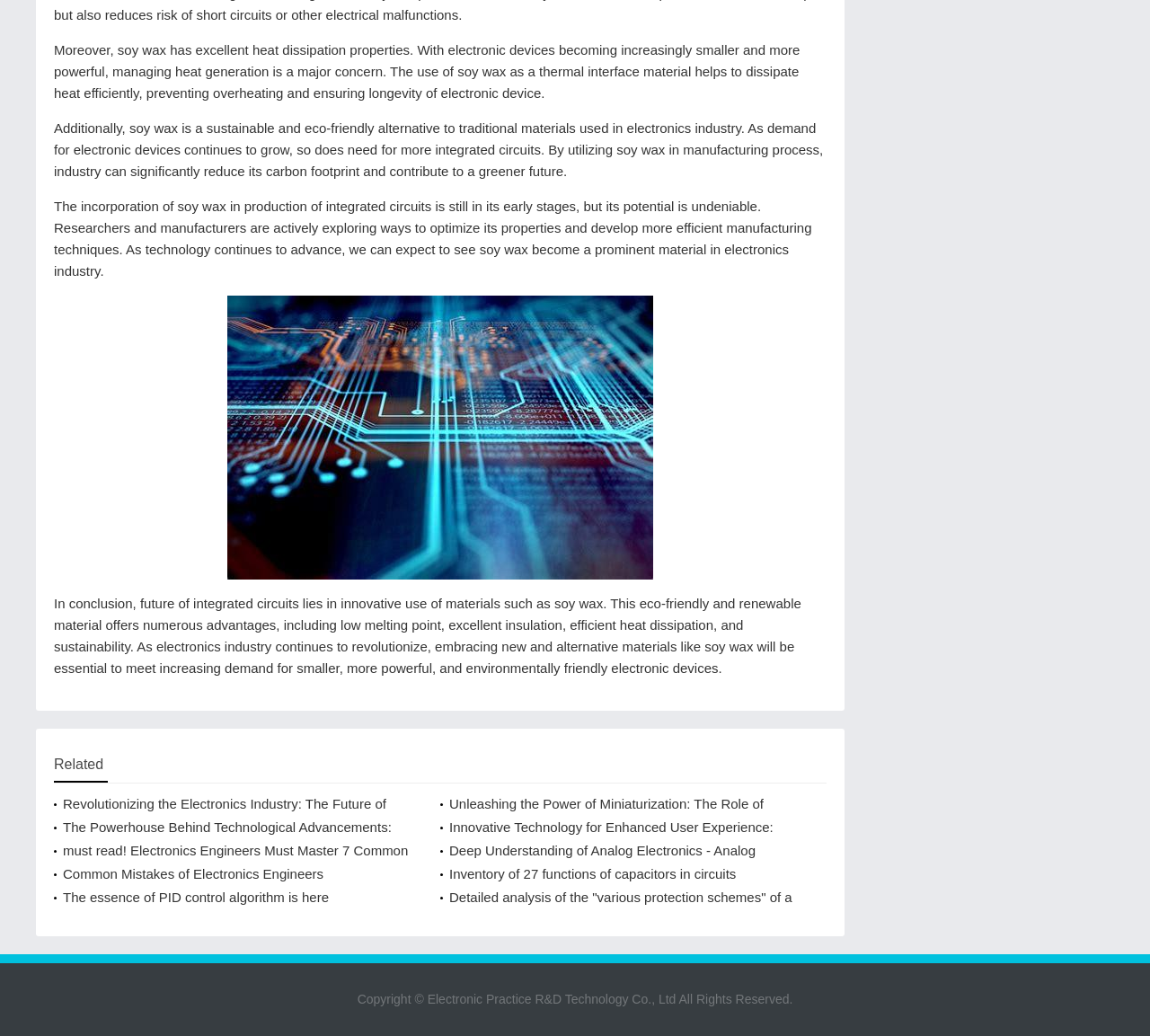Carefully examine the image and provide an in-depth answer to the question: What type of material is soy wax?

The webpage describes soy wax as an eco-friendly and renewable material, which offers numerous advantages, including low melting point, excellent insulation, efficient heat dissipation, and sustainability.